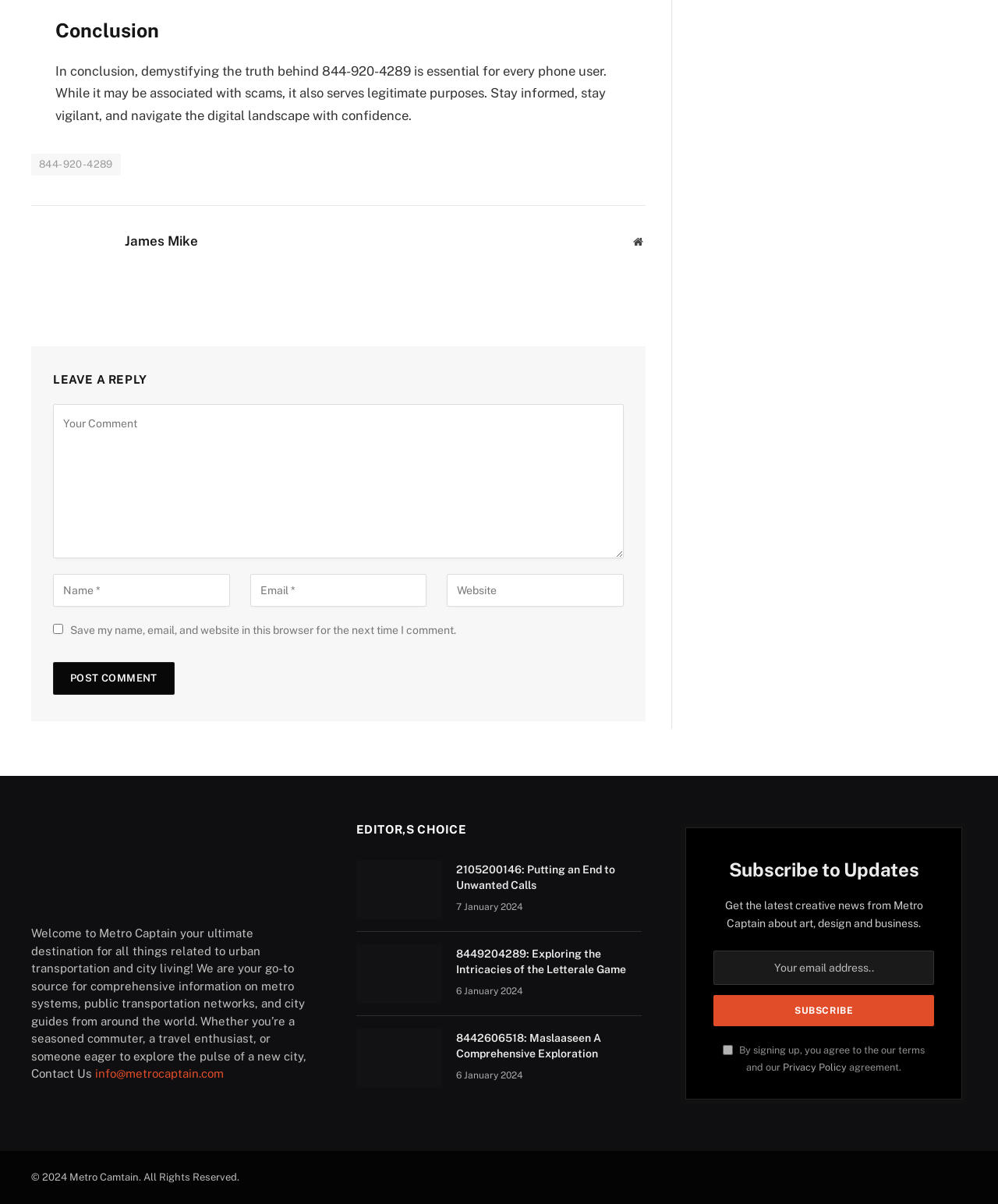Could you determine the bounding box coordinates of the clickable element to complete the instruction: "Read 'What is the weight capacity limit of a flight attendant jumpseat, and are there any other considerations that limit a person from being able to be a flight attendant based on their size?'"? Provide the coordinates as four float numbers between 0 and 1, i.e., [left, top, right, bottom].

None